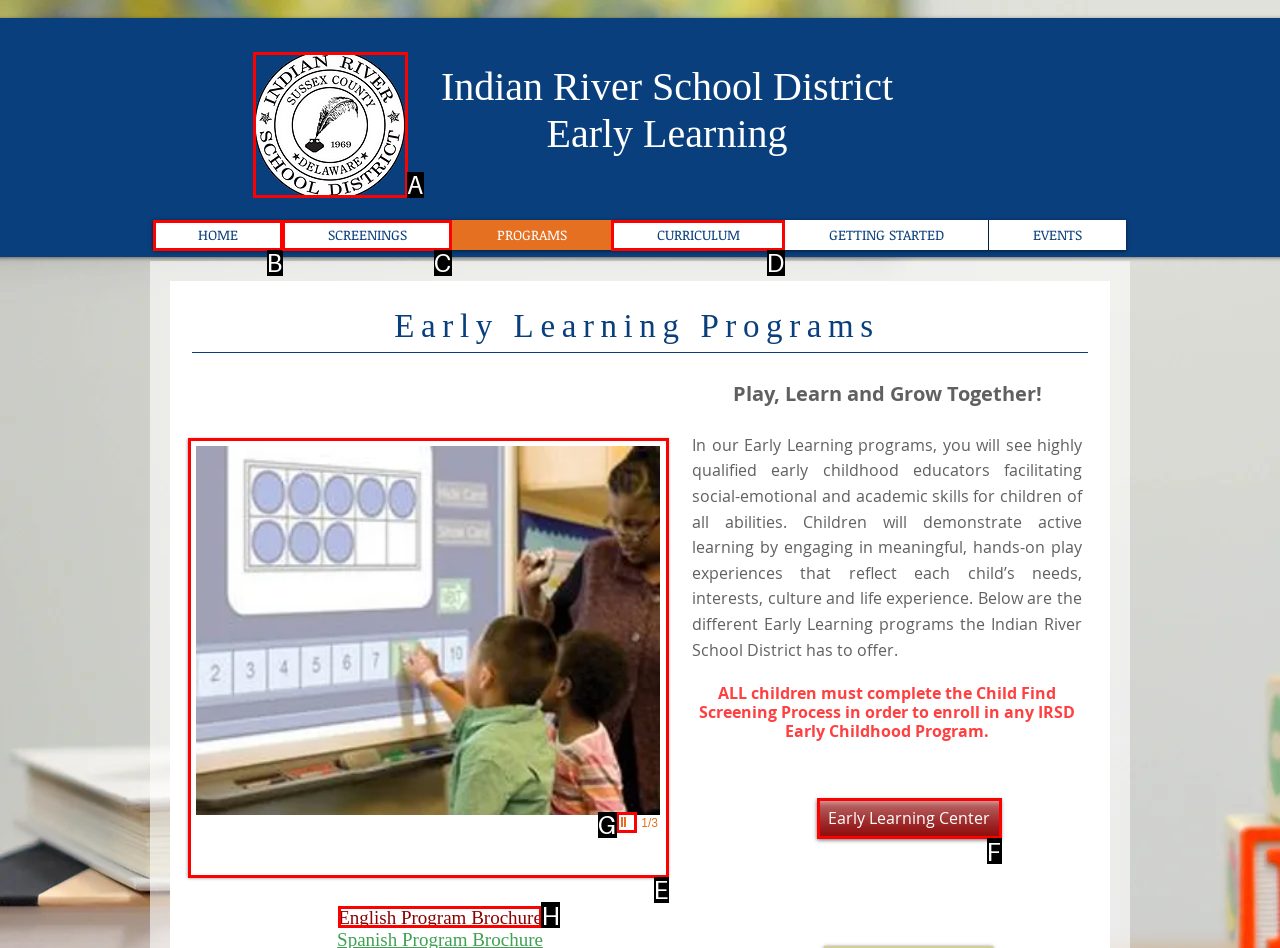From the available options, which lettered element should I click to complete this task: click the IRSC logo?

A